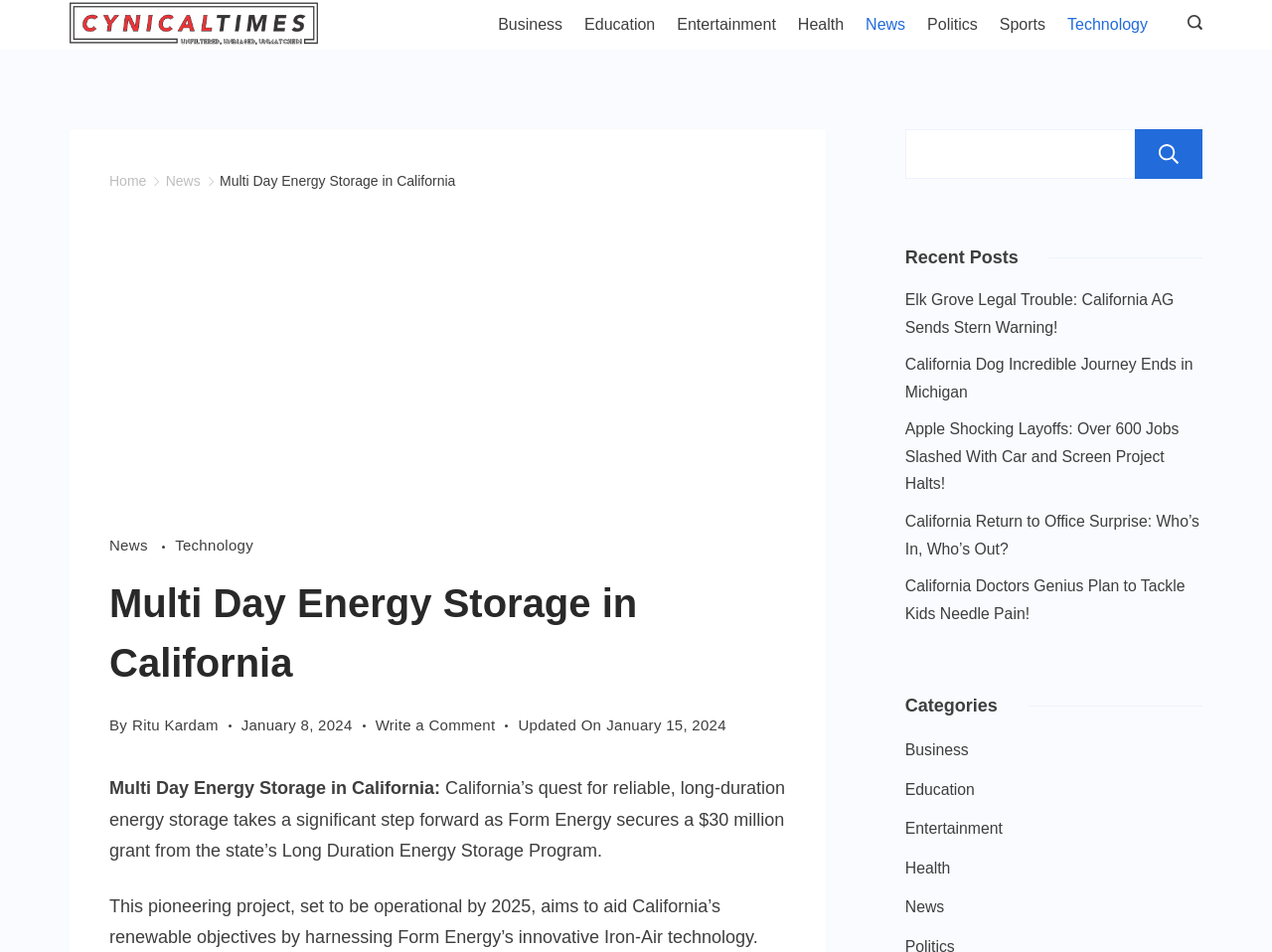Give a succinct answer to this question in a single word or phrase: 
What are the categories listed on the webpage?

Business, Education, Entertainment, Health, News